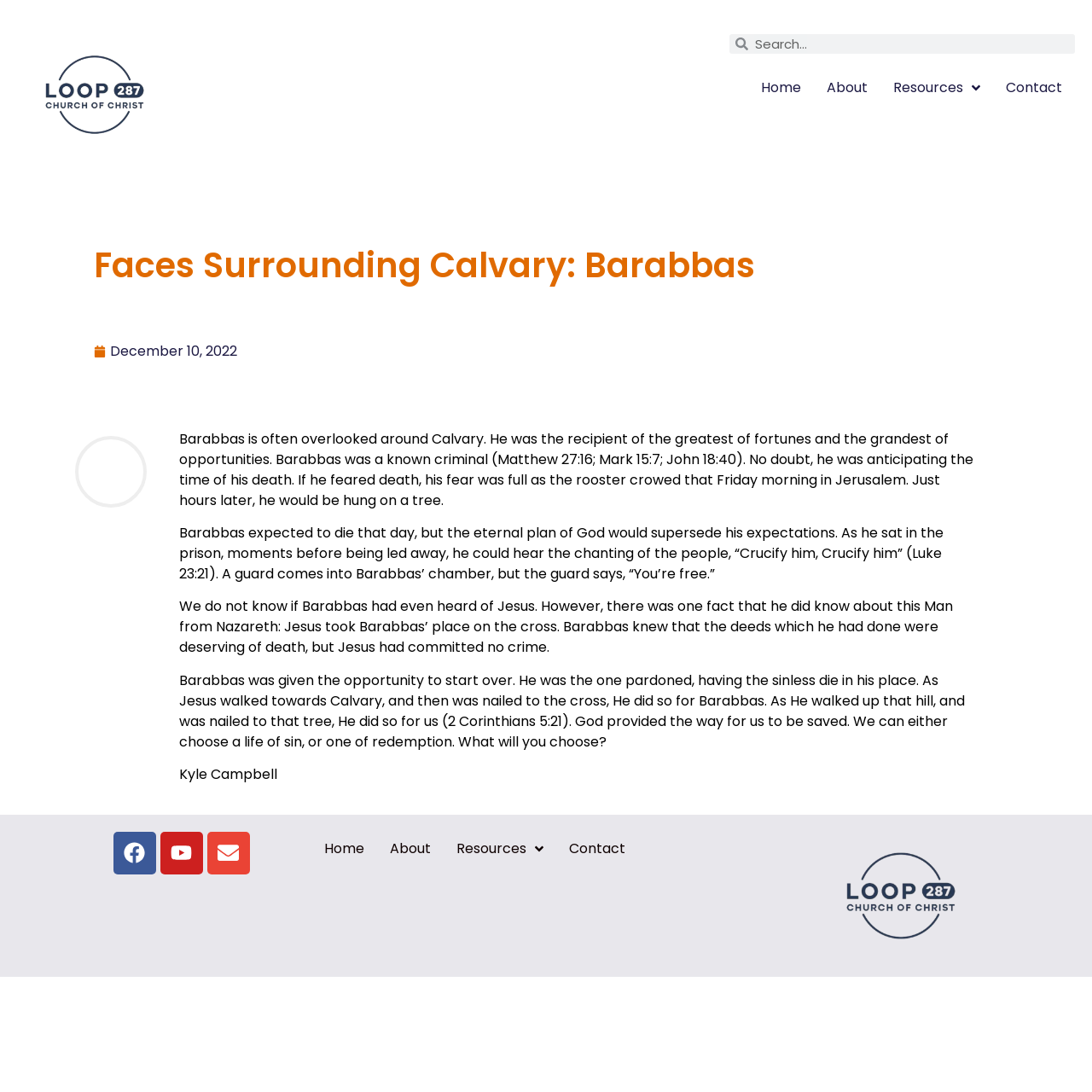Respond concisely with one word or phrase to the following query:
What is the significance of Calvary in this context?

Crucifixion site